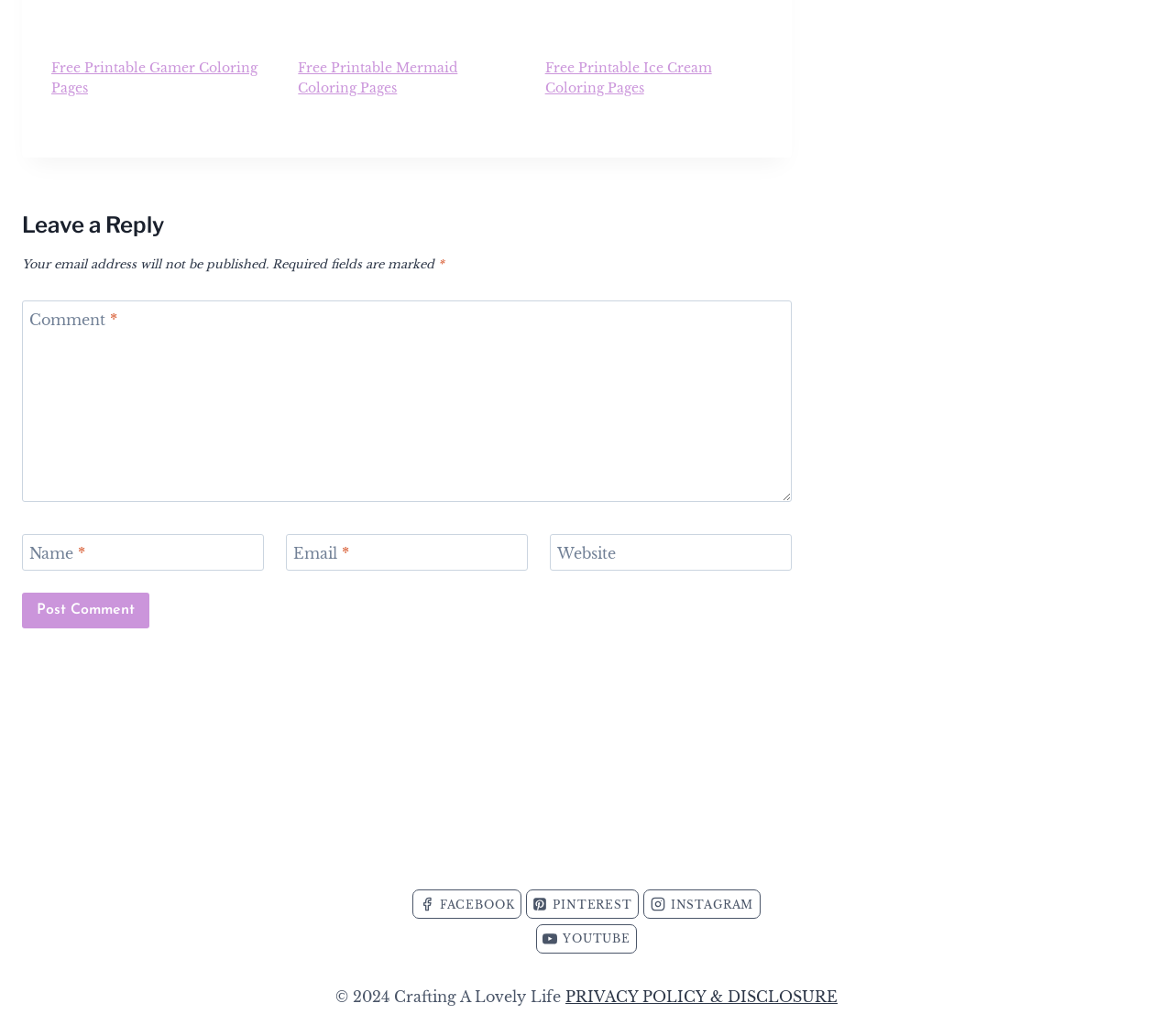Please locate the bounding box coordinates for the element that should be clicked to achieve the following instruction: "Click the 'Living A Total Lifestyle With Diabetes Illness' link". Ensure the coordinates are given as four float numbers between 0 and 1, i.e., [left, top, right, bottom].

None